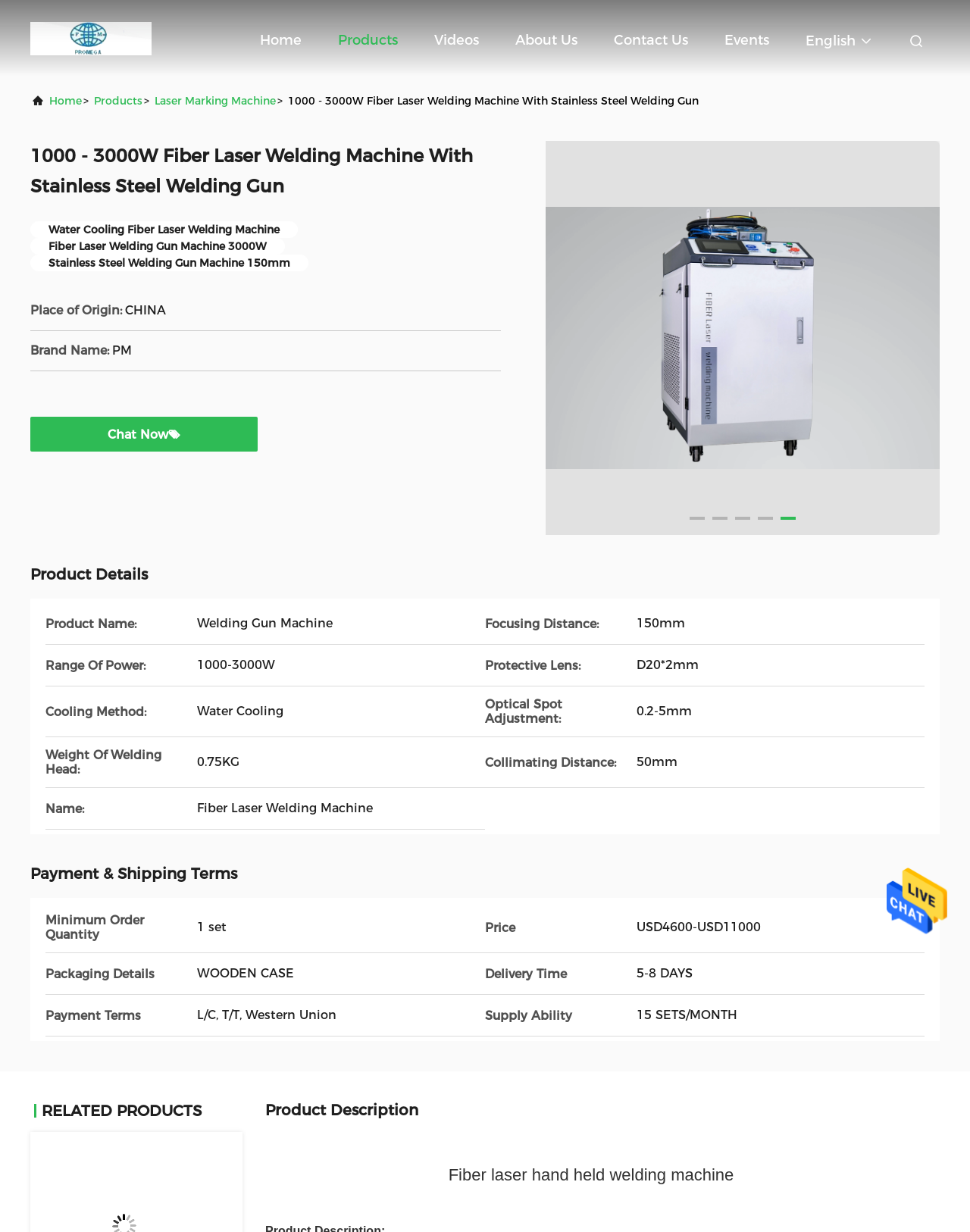Identify the bounding box coordinates of the clickable region necessary to fulfill the following instruction: "Search for a term in the search box". The bounding box coordinates should be four float numbers between 0 and 1, i.e., [left, top, right, bottom].

None